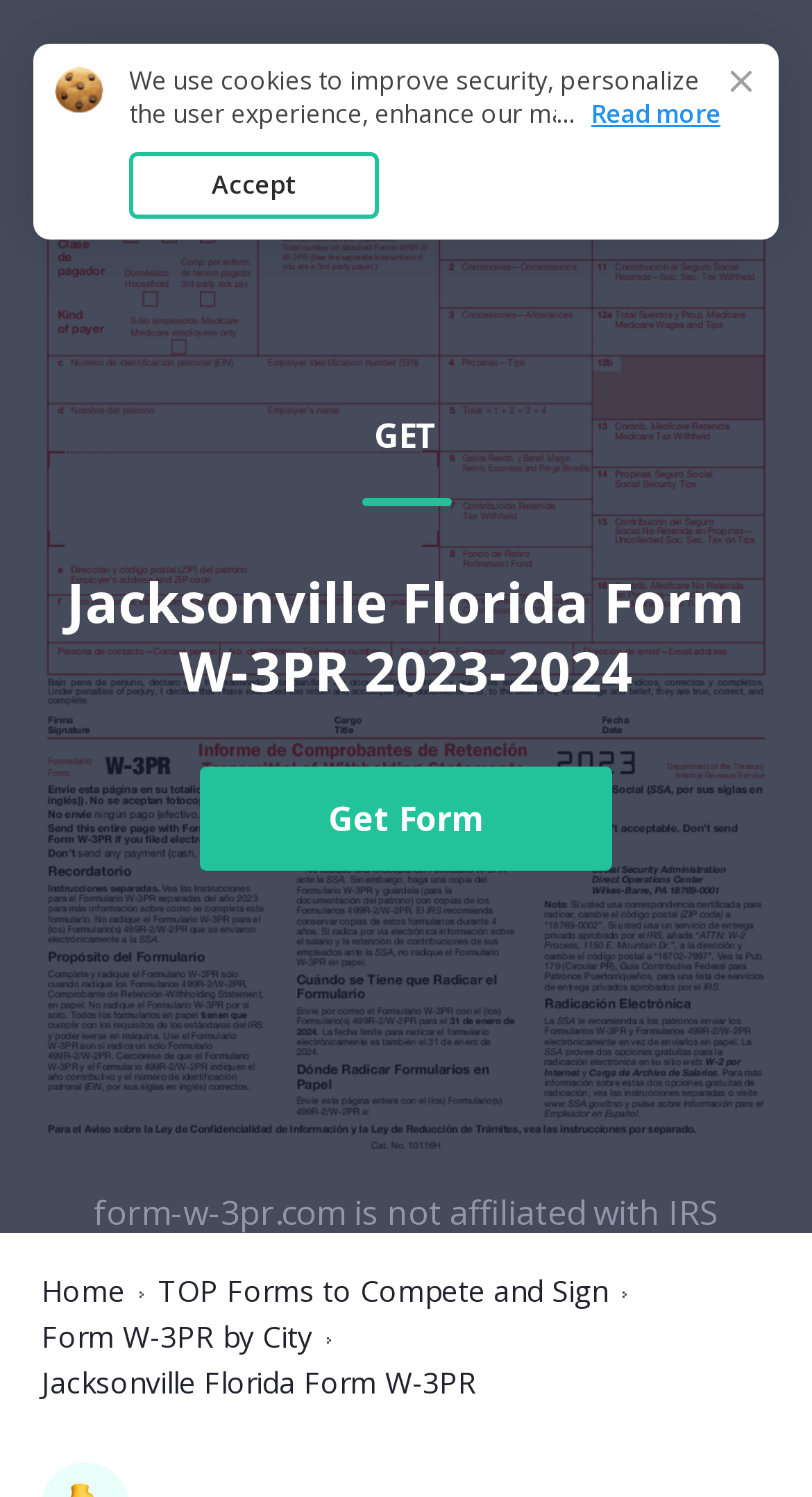How many links are there in the footer section?
Based on the screenshot, provide your answer in one word or phrase.

3